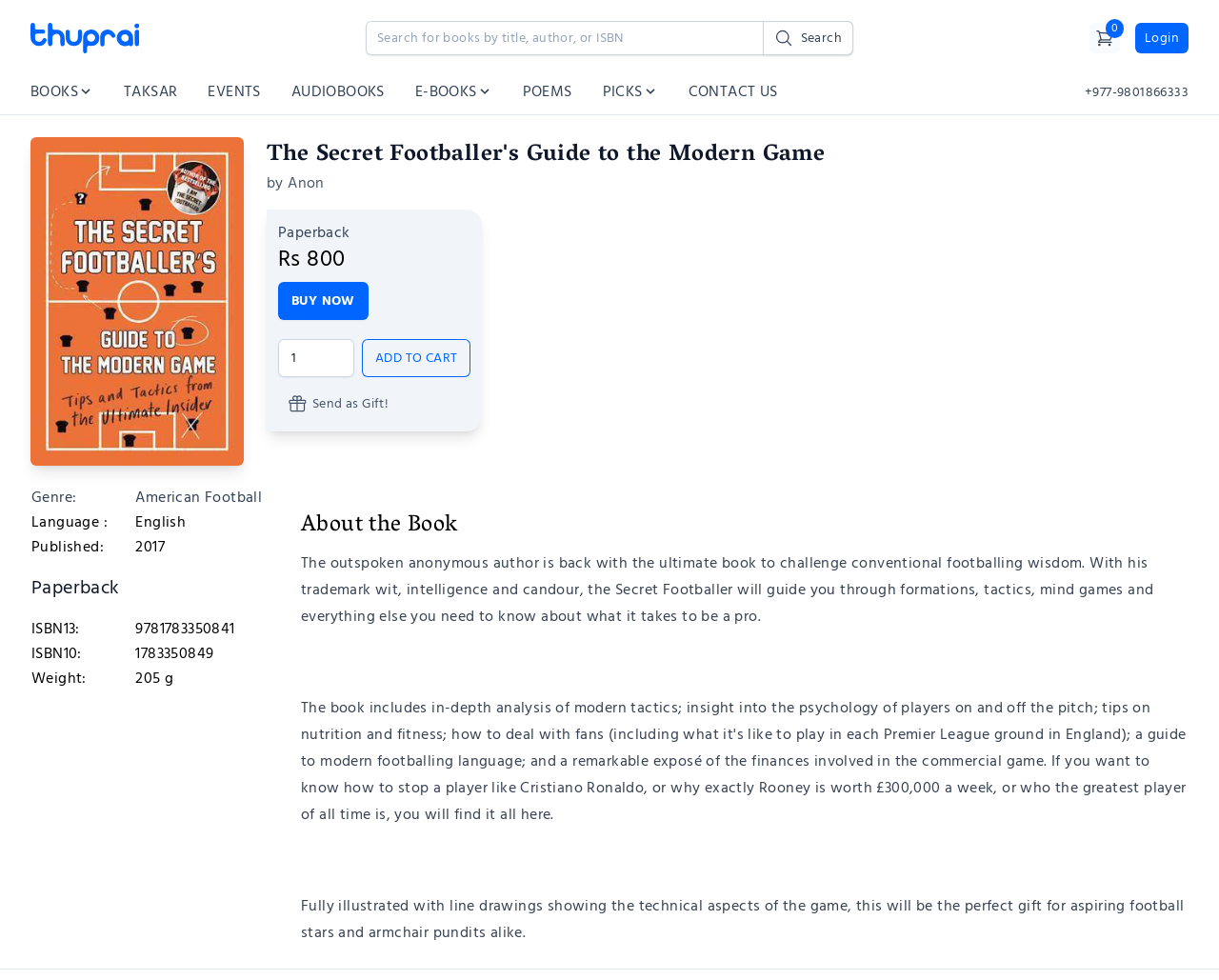Please identify the bounding box coordinates of the region to click in order to complete the task: "View cart". The coordinates must be four float numbers between 0 and 1, specified as [left, top, right, bottom].

[0.894, 0.023, 0.919, 0.054]